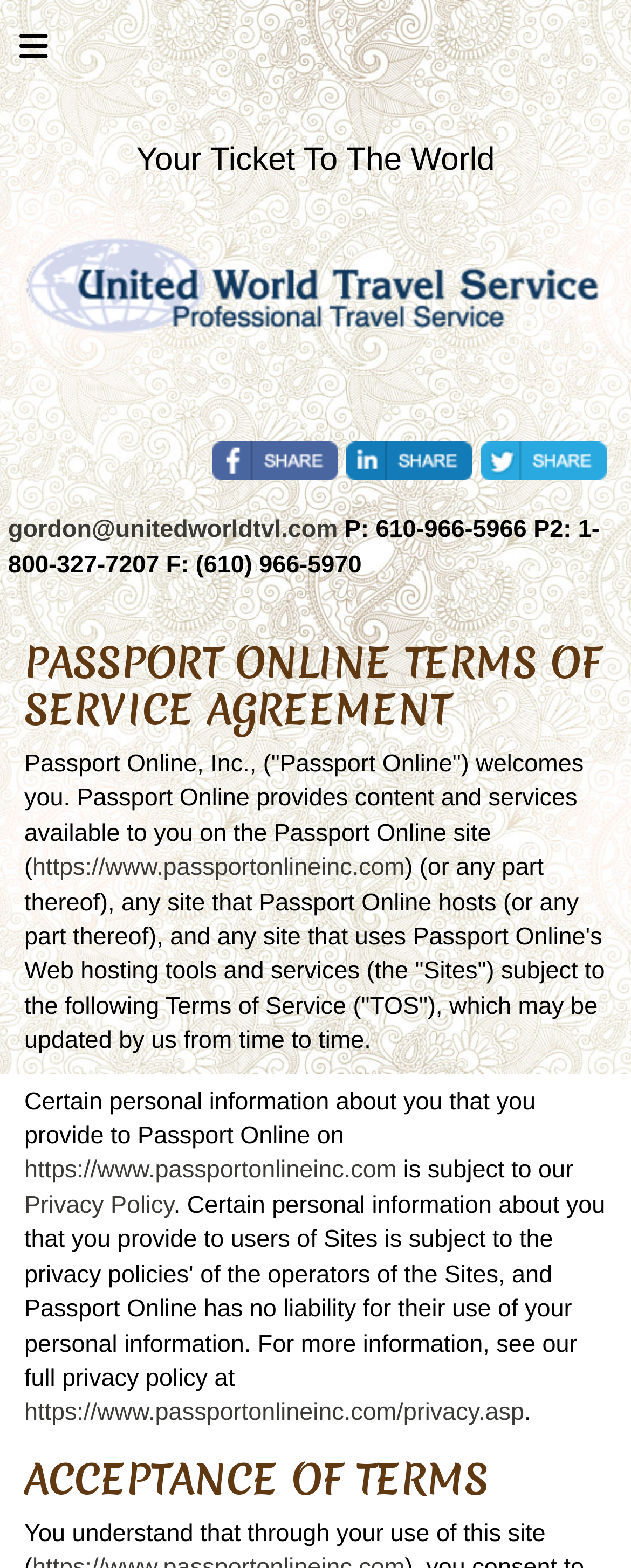Use a single word or phrase to answer the following:
What is the policy related to personal information?

Privacy Policy